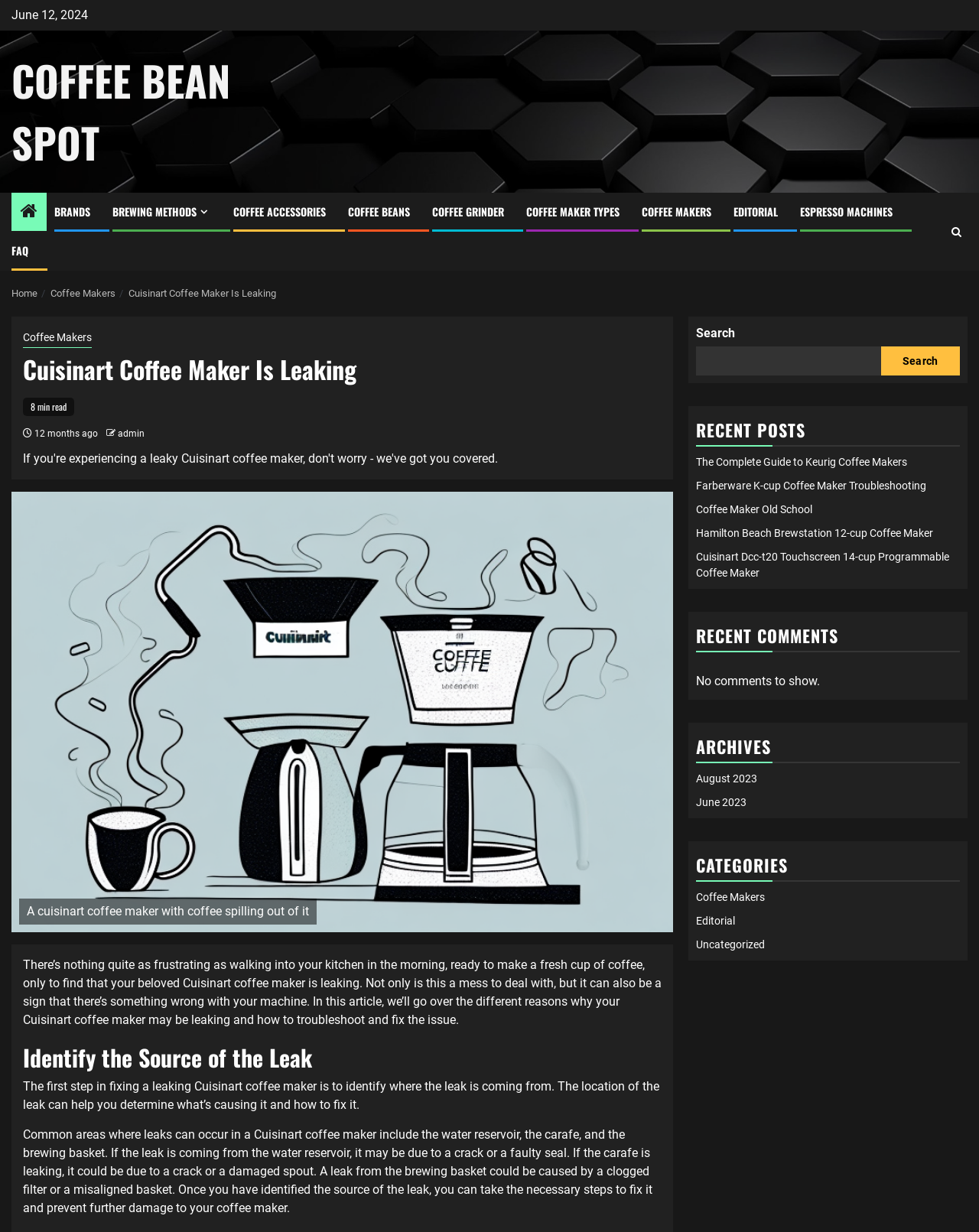What is the date of the article?
From the image, respond with a single word or phrase.

June 12, 2024